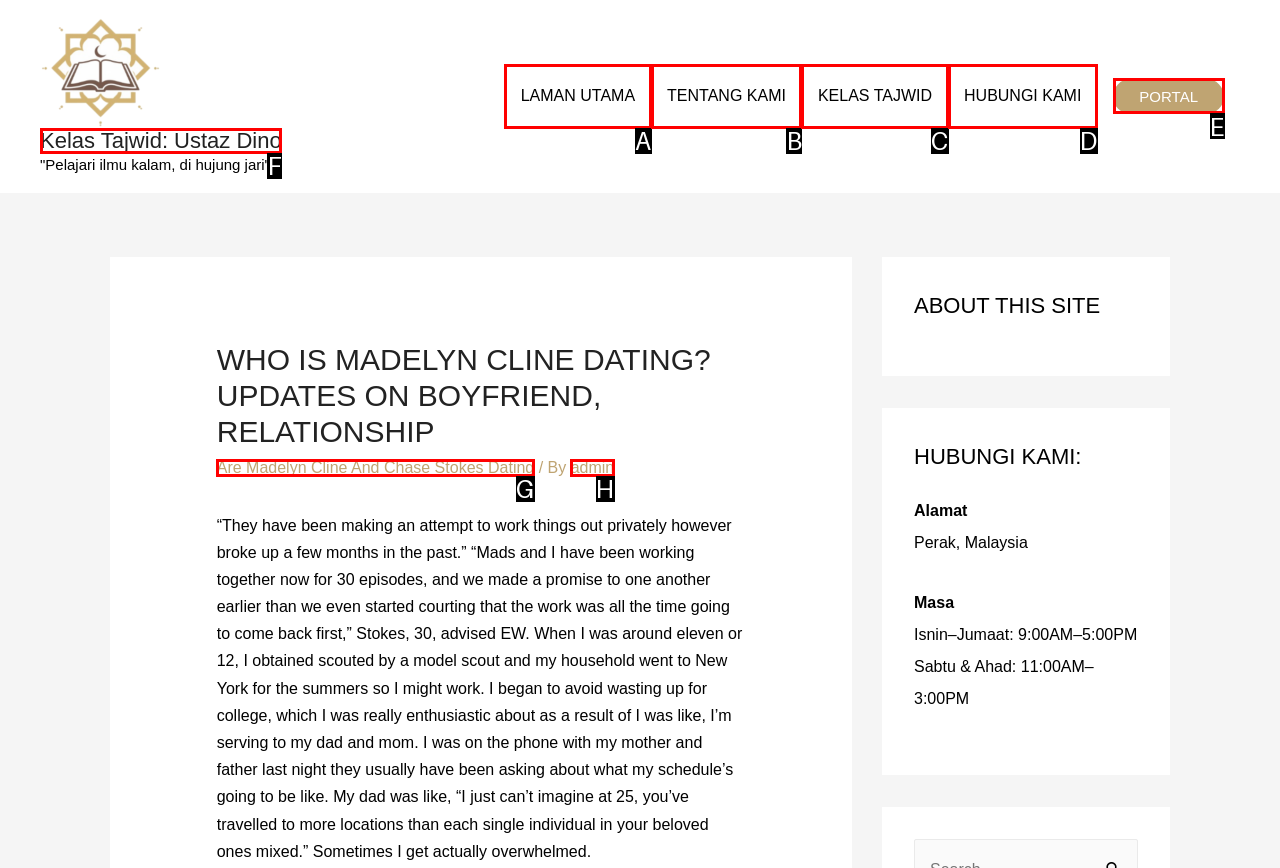Find the HTML element that matches the description provided: TENTANG KAMI
Answer using the corresponding option letter.

B